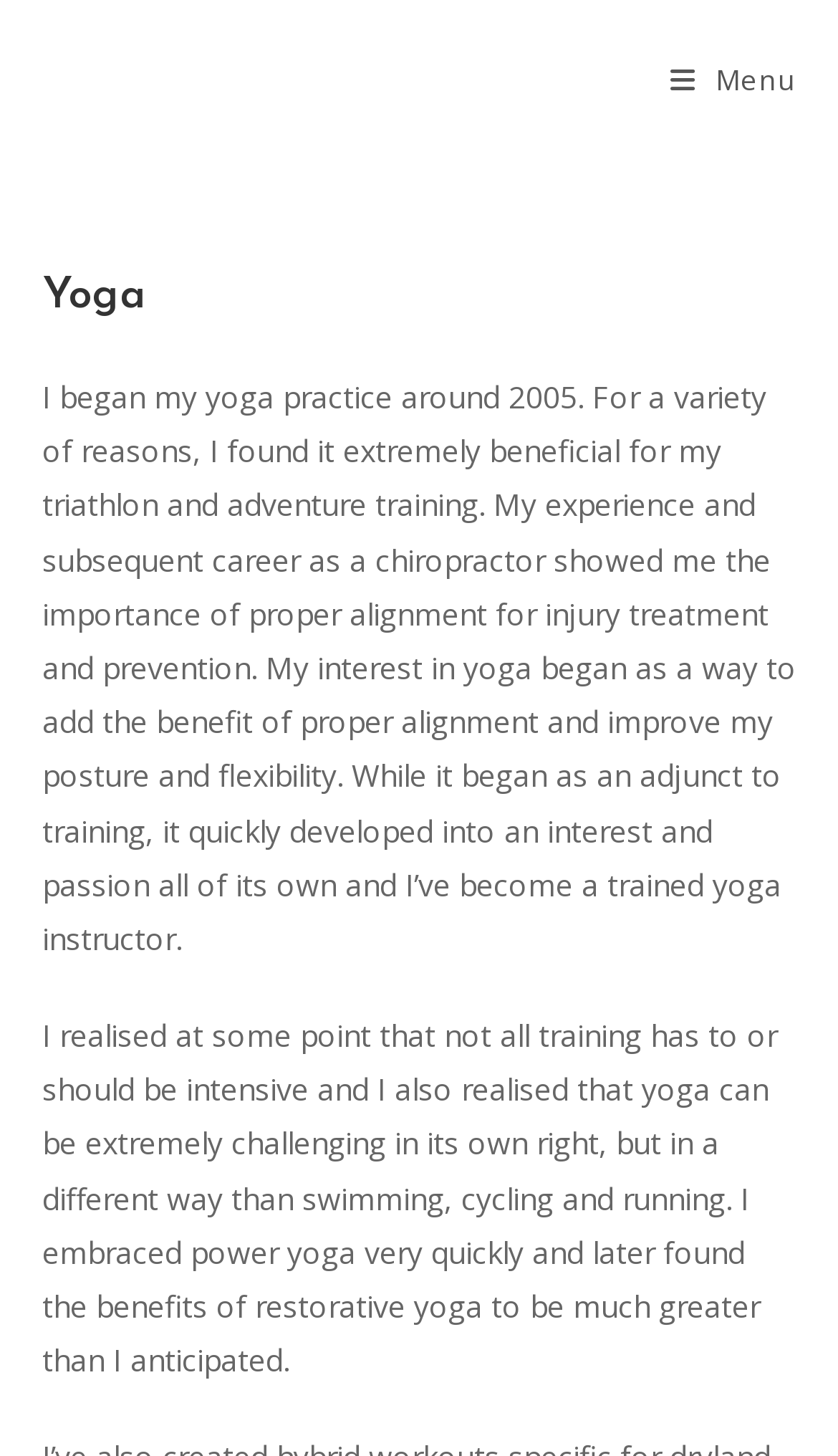Find the bounding box coordinates corresponding to the UI element with the description: "Menu Close". The coordinates should be formatted as [left, top, right, bottom], with values as floats between 0 and 1.

[0.8, 0.0, 0.95, 0.109]